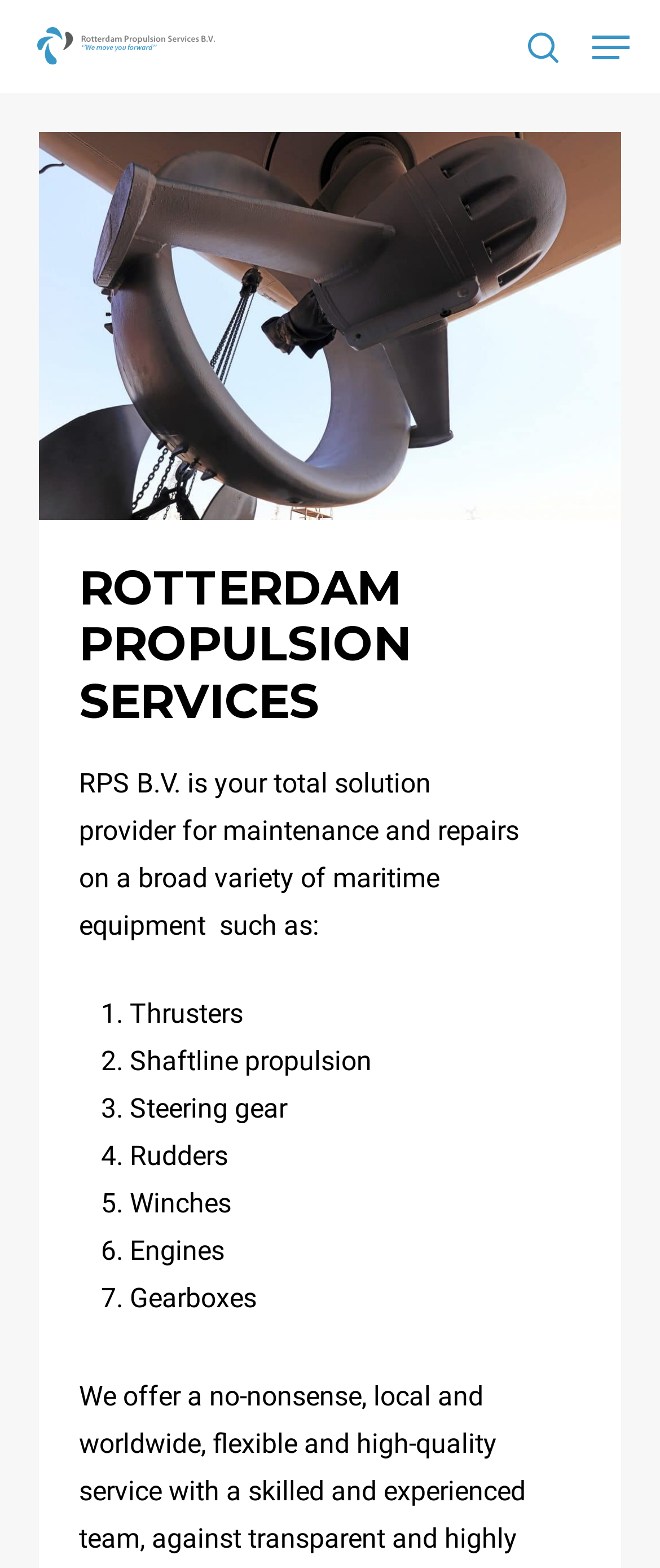What is the name of the company?
Utilize the information in the image to give a detailed answer to the question.

The company name can be found in the link element with the text 'Rotterdam Propulsion Services B.V.' which is located at the top left of the webpage, and also in the image element with the same text.